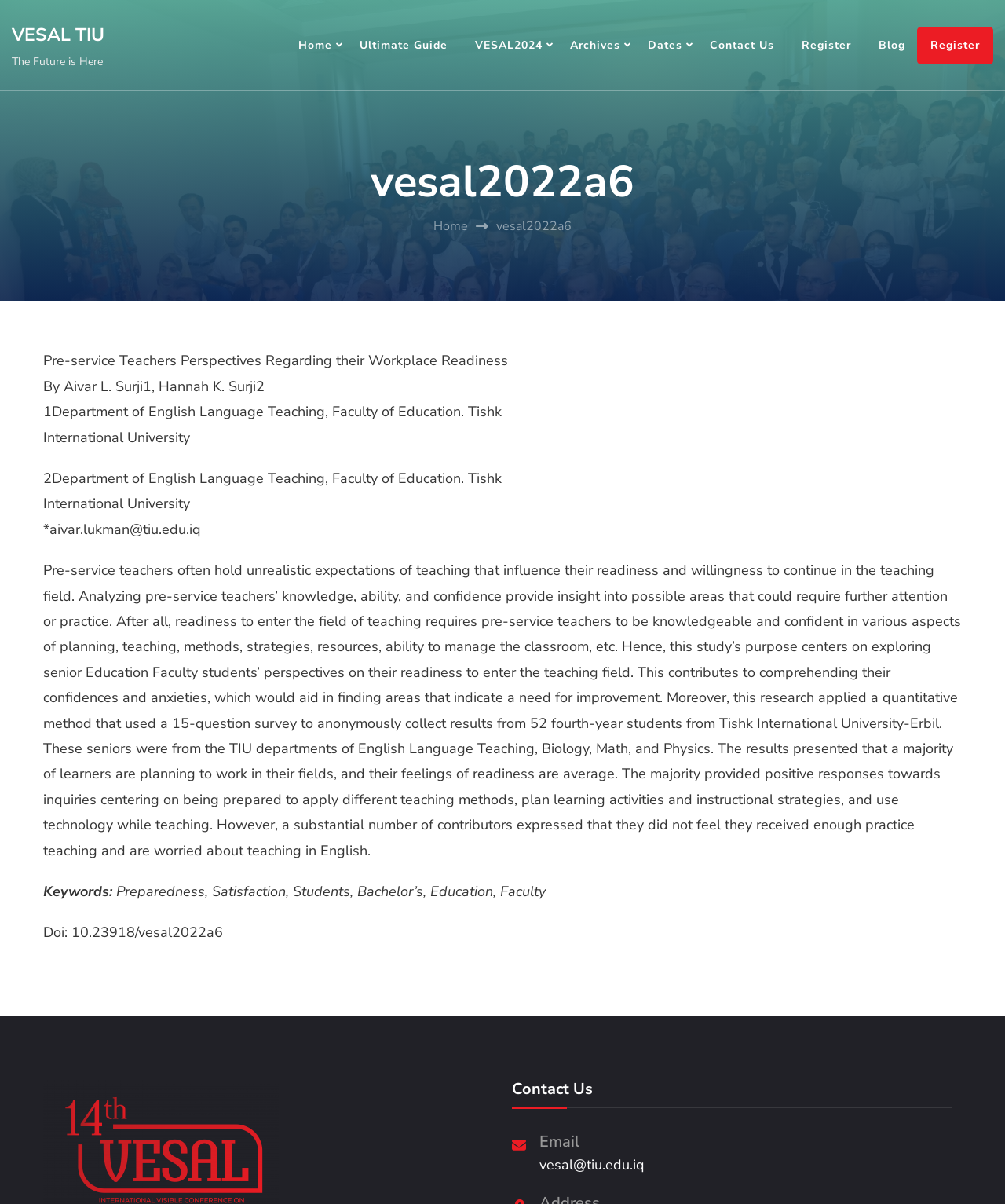Refer to the screenshot and give an in-depth answer to this question: What is the name of the university mentioned in the article?

The article mentions the university name in the text '1Department of English Language Teaching, Faculty of Education. Tishk International University' and also in the email address 'vesal@tiu.edu.iq', where 'tiu' likely stands for Tishk International University.